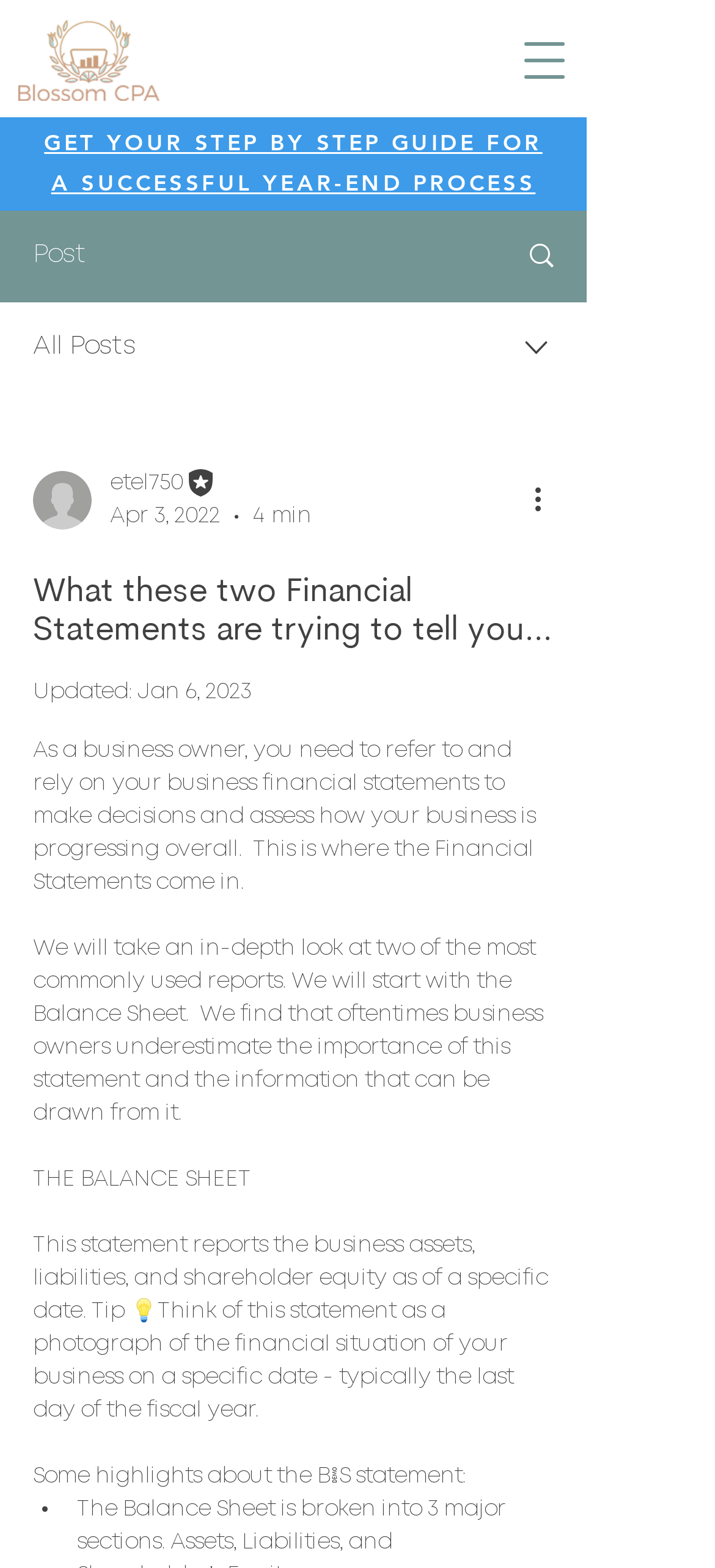What is the date of the article update?
Please answer using one word or phrase, based on the screenshot.

Jan 6, 2023